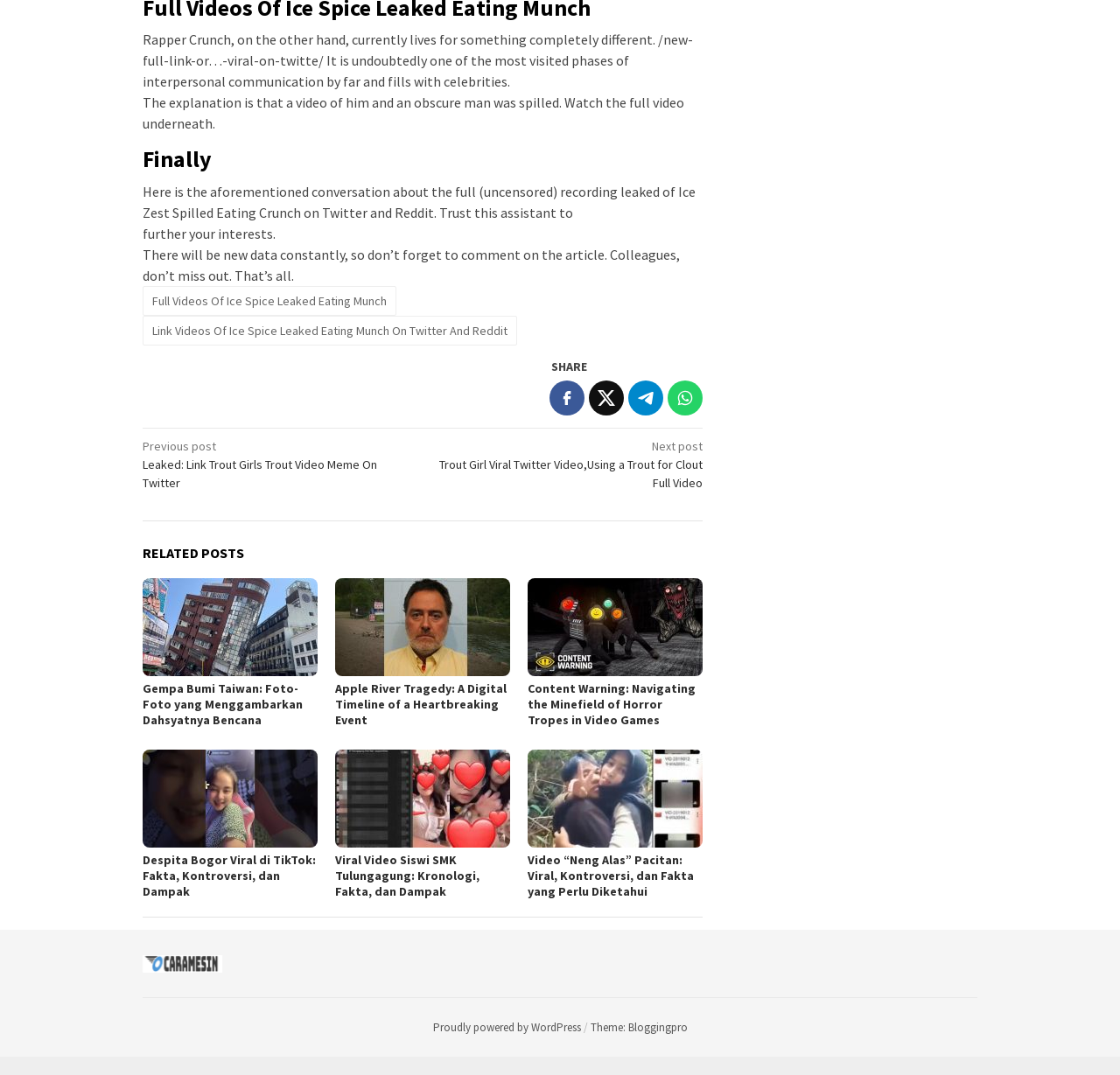Find the bounding box coordinates of the area to click in order to follow the instruction: "Check 'Posts'".

[0.127, 0.398, 0.628, 0.458]